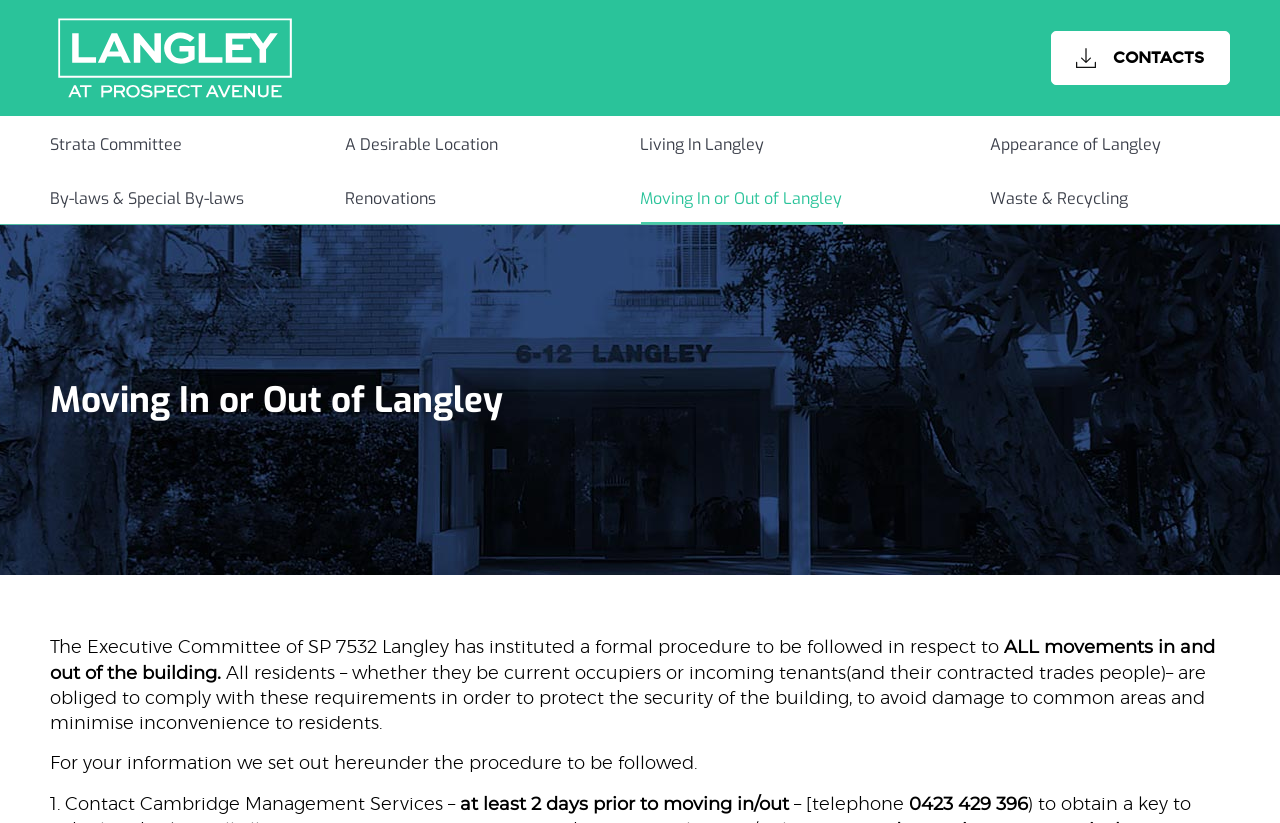Please locate the bounding box coordinates of the element that should be clicked to complete the given instruction: "Click Langley Apartment link".

[0.039, 0.012, 0.238, 0.129]